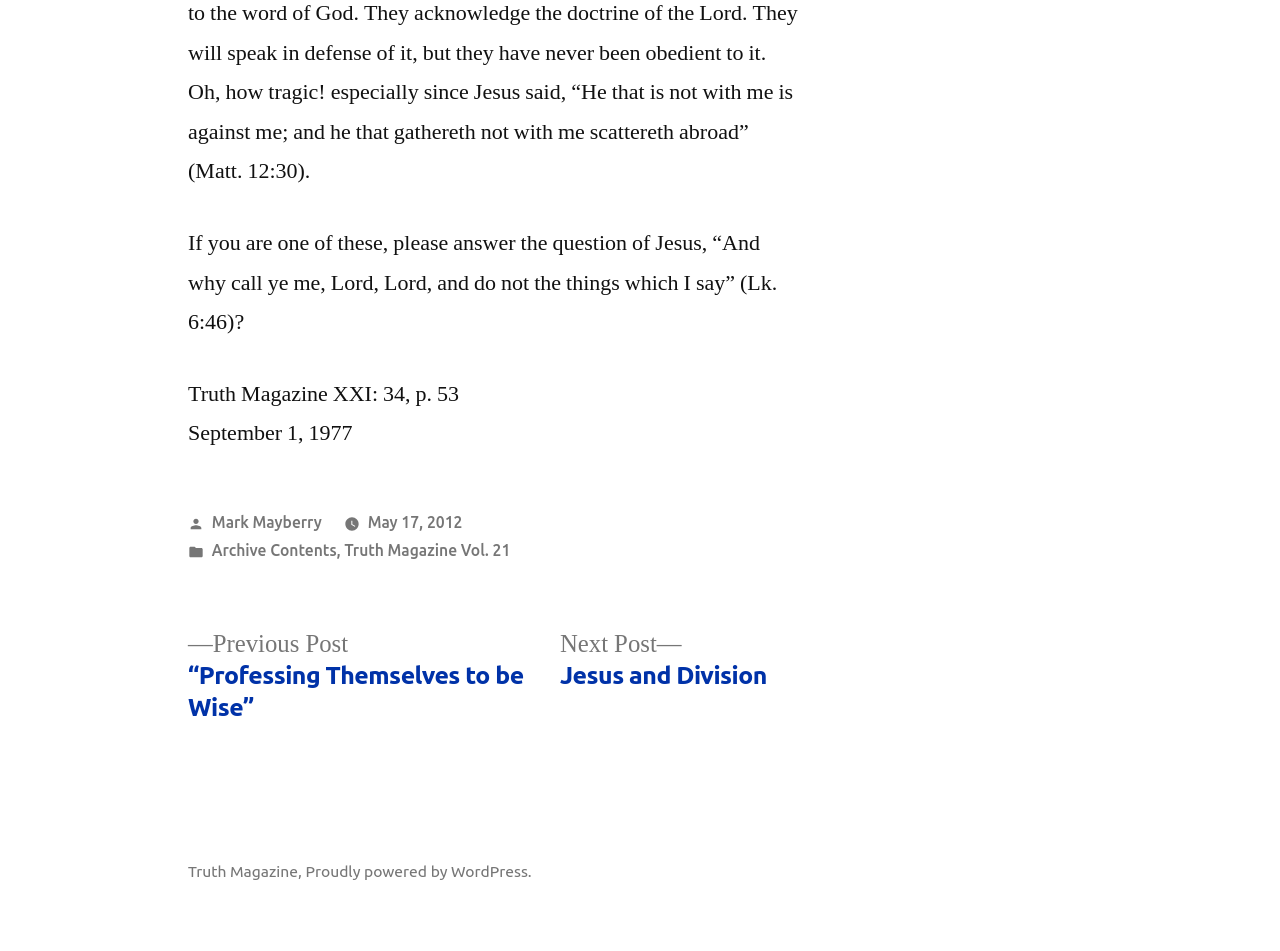Using the format (top-left x, top-left y, bottom-right x, bottom-right y), and given the element description, identify the bounding box coordinates within the screenshot: May 17, 2012July 10, 2012

[0.287, 0.539, 0.361, 0.558]